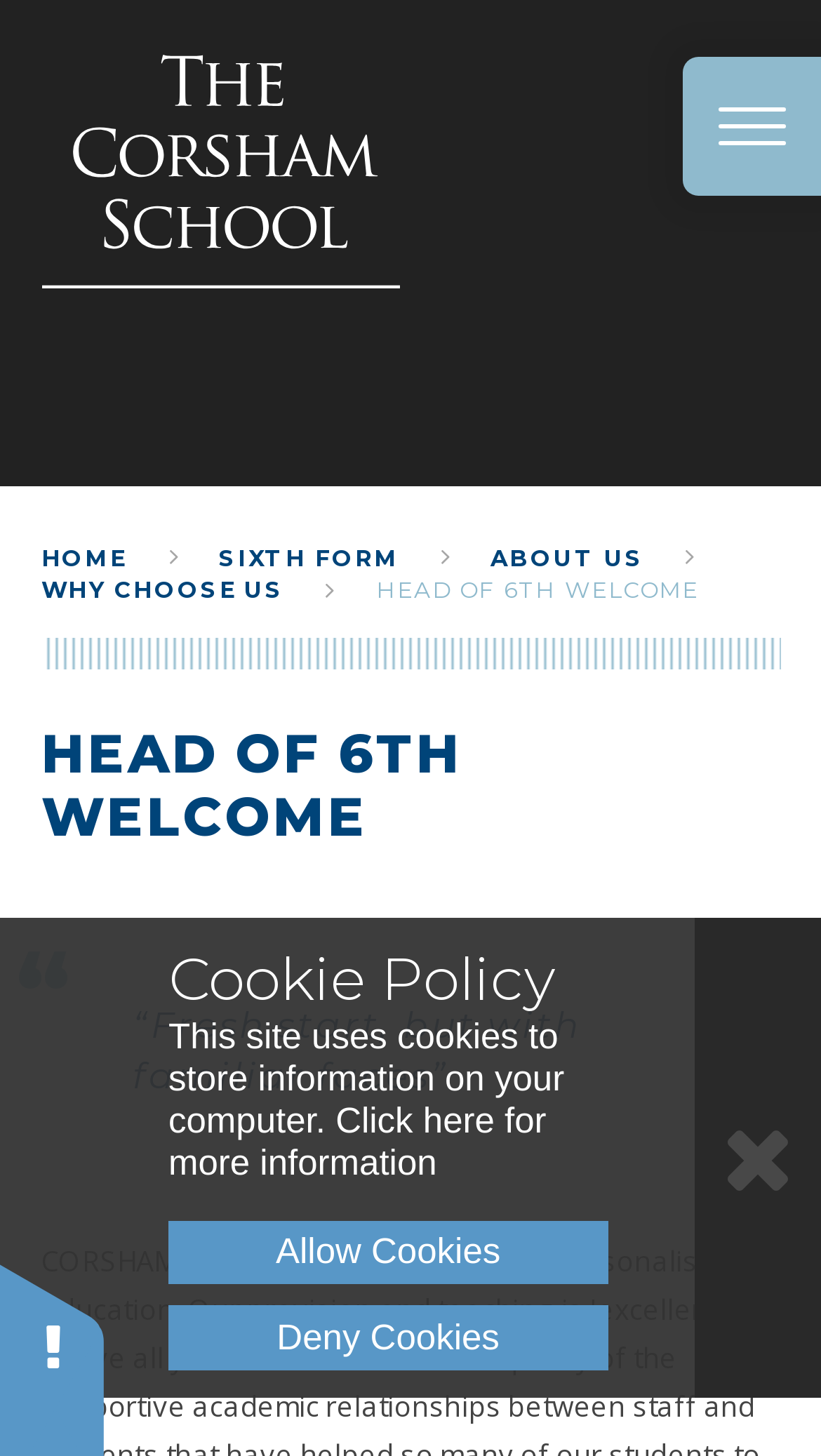Determine the bounding box coordinates of the clickable region to carry out the instruction: "Click the SIXTH FORM link".

[0.266, 0.374, 0.486, 0.393]